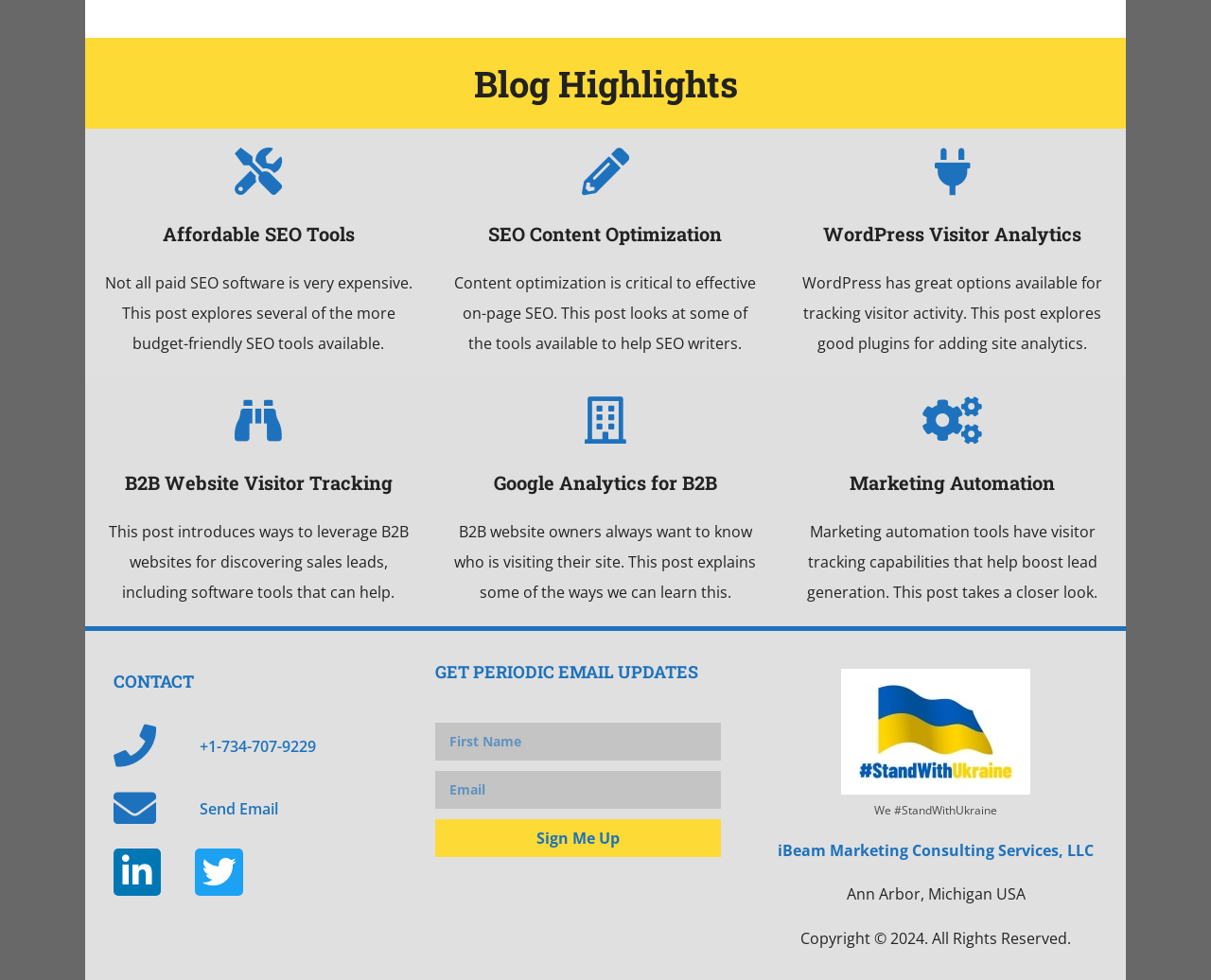Answer the question with a brief word or phrase:
What is the location of the company?

Ann Arbor, Michigan USA